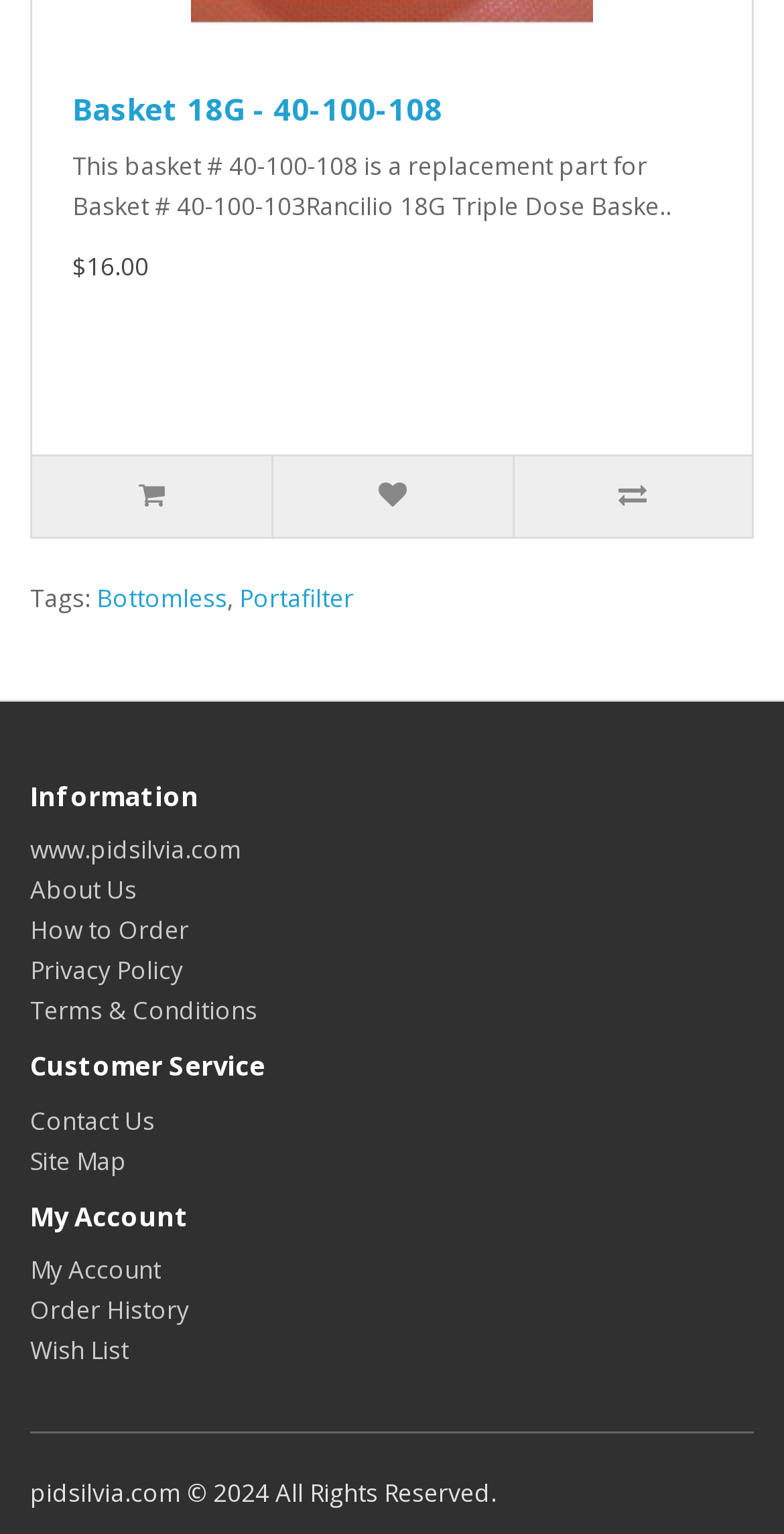Determine the bounding box coordinates (top-left x, top-left y, bottom-right x, bottom-right y) of the UI element described in the following text: Portafilter

[0.305, 0.379, 0.451, 0.401]